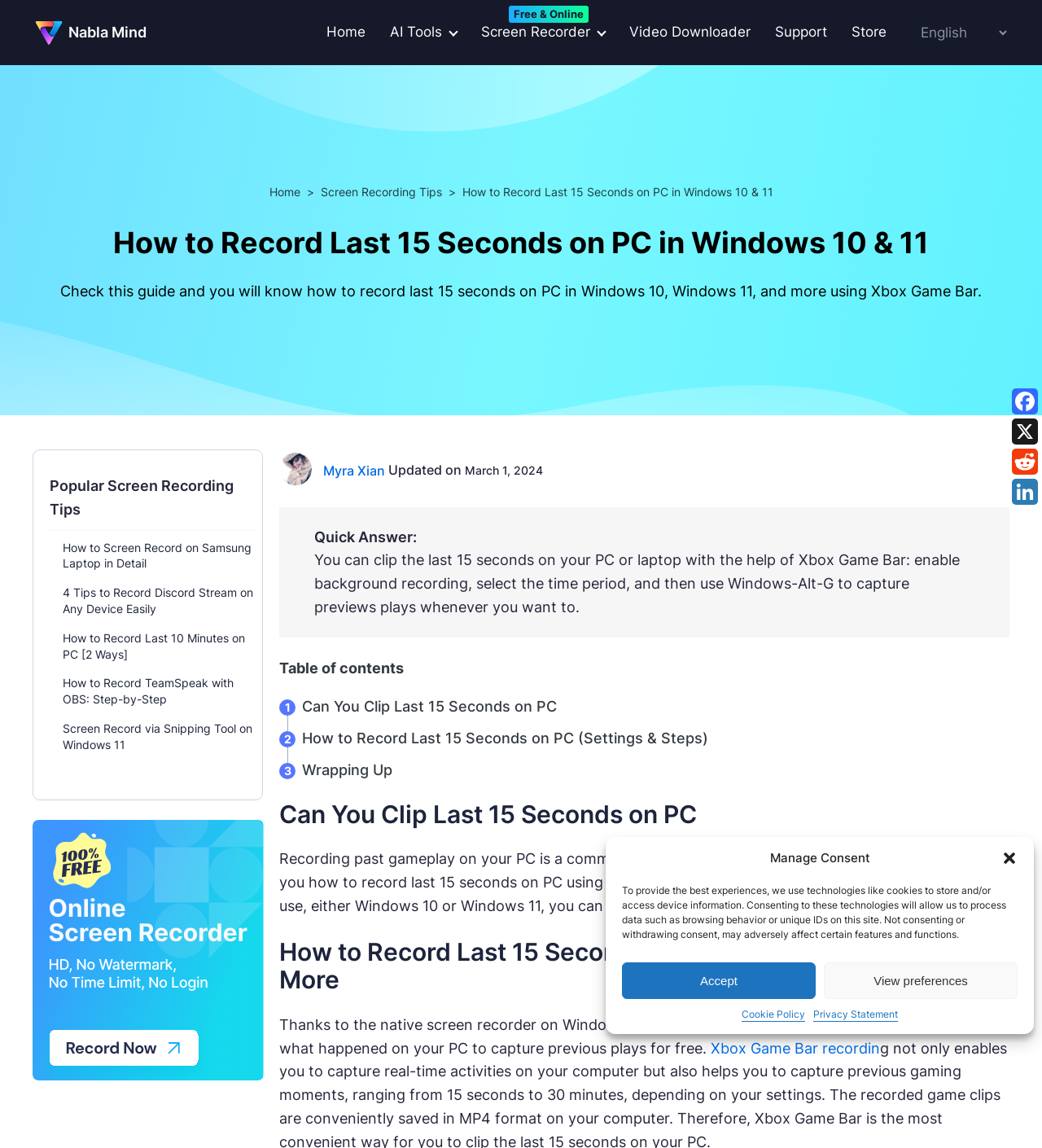Produce an elaborate caption capturing the essence of the webpage.

This webpage is about recording the last 15 seconds on a PC in Windows 10, Windows 11, and more using Xbox Game Bar. At the top, there is a dialog box for managing consent, with buttons to close, accept, or view preferences. Below this, there is a navigation menu with links to Nabla Mind, Home, AI Tools, Screen Recorder, Video Downloader, Support, and Store. 

To the right of the navigation menu, there is a language selection dropdown. Below this, there is a large background image related to screen recording. 

The main content of the webpage starts with a heading and a brief introduction to recording the last 15 seconds on a PC. This is followed by a section with popular screen recording tips and a list of related articles. 

The main guide is divided into sections, including "Can You Clip Last 15 Seconds on PC" and "How to Record Last 15 Seconds on PC on Windows 10, 11, and More". Each section has a heading and a brief description of the topic. 

At the bottom of the page, there are social media sharing links and a small image. There is also a table of contents that links to different sections of the guide.